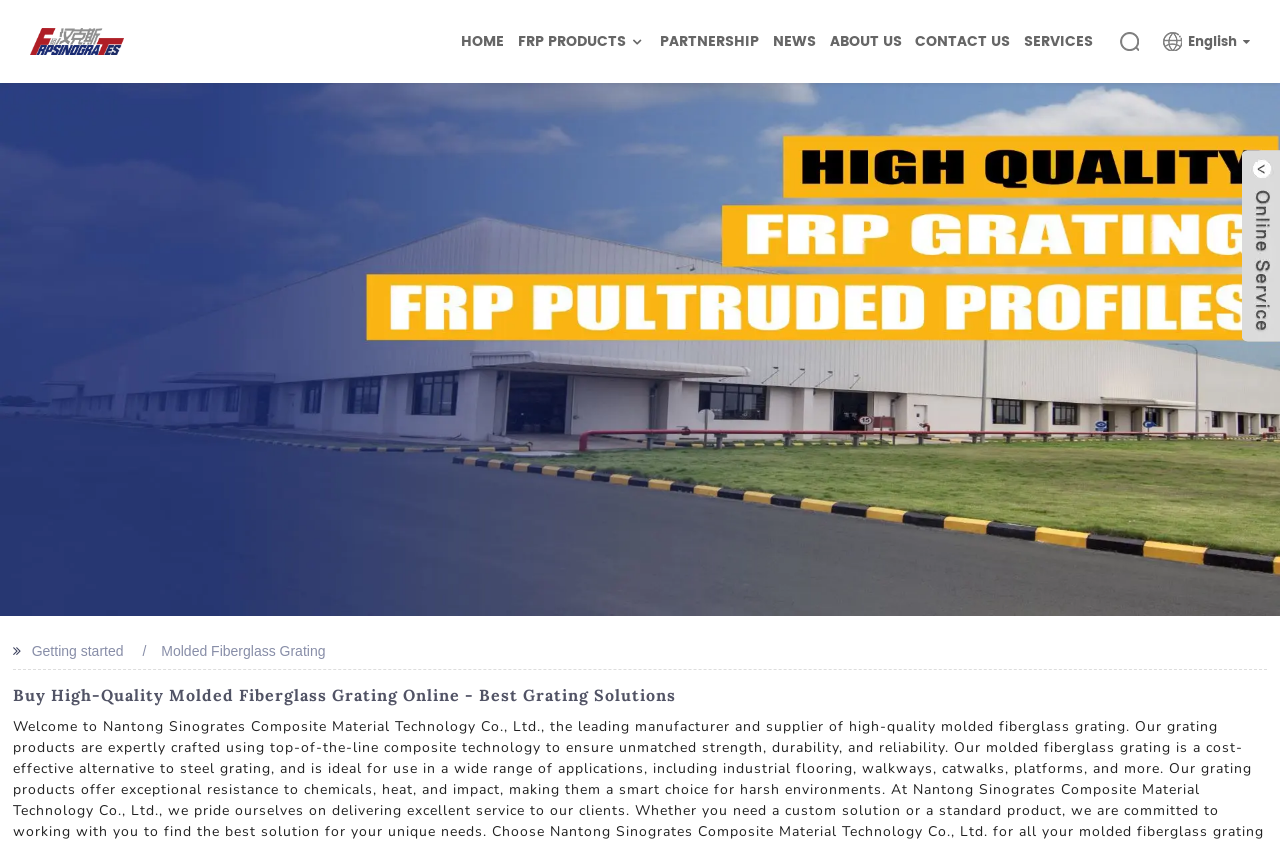Identify the bounding box coordinates of the area you need to click to perform the following instruction: "View FRP PRODUCTS".

[0.405, 0.022, 0.505, 0.076]